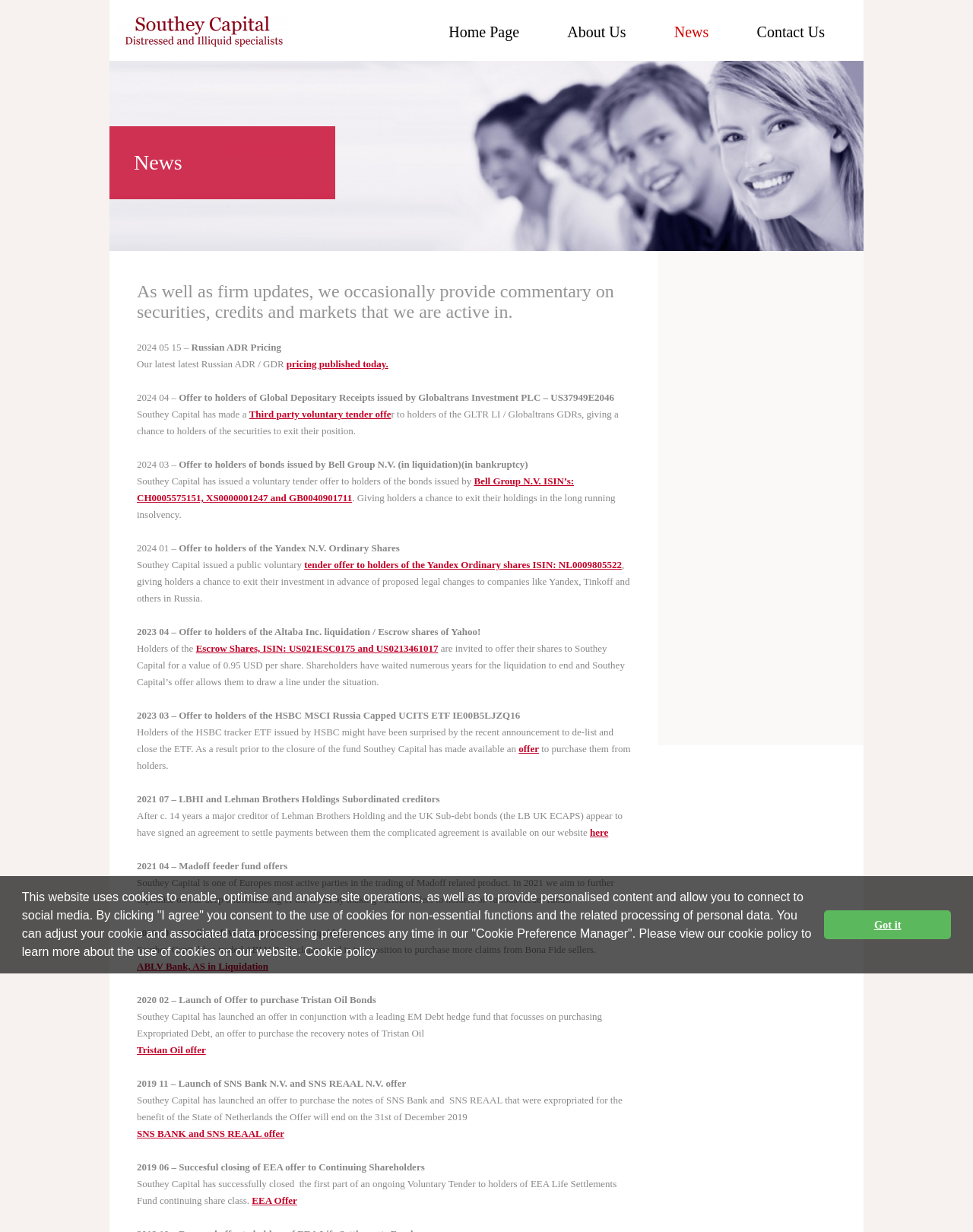Predict the bounding box coordinates of the area that should be clicked to accomplish the following instruction: "Click the 'pricing published today.' link". The bounding box coordinates should consist of four float numbers between 0 and 1, i.e., [left, top, right, bottom].

[0.294, 0.291, 0.399, 0.3]